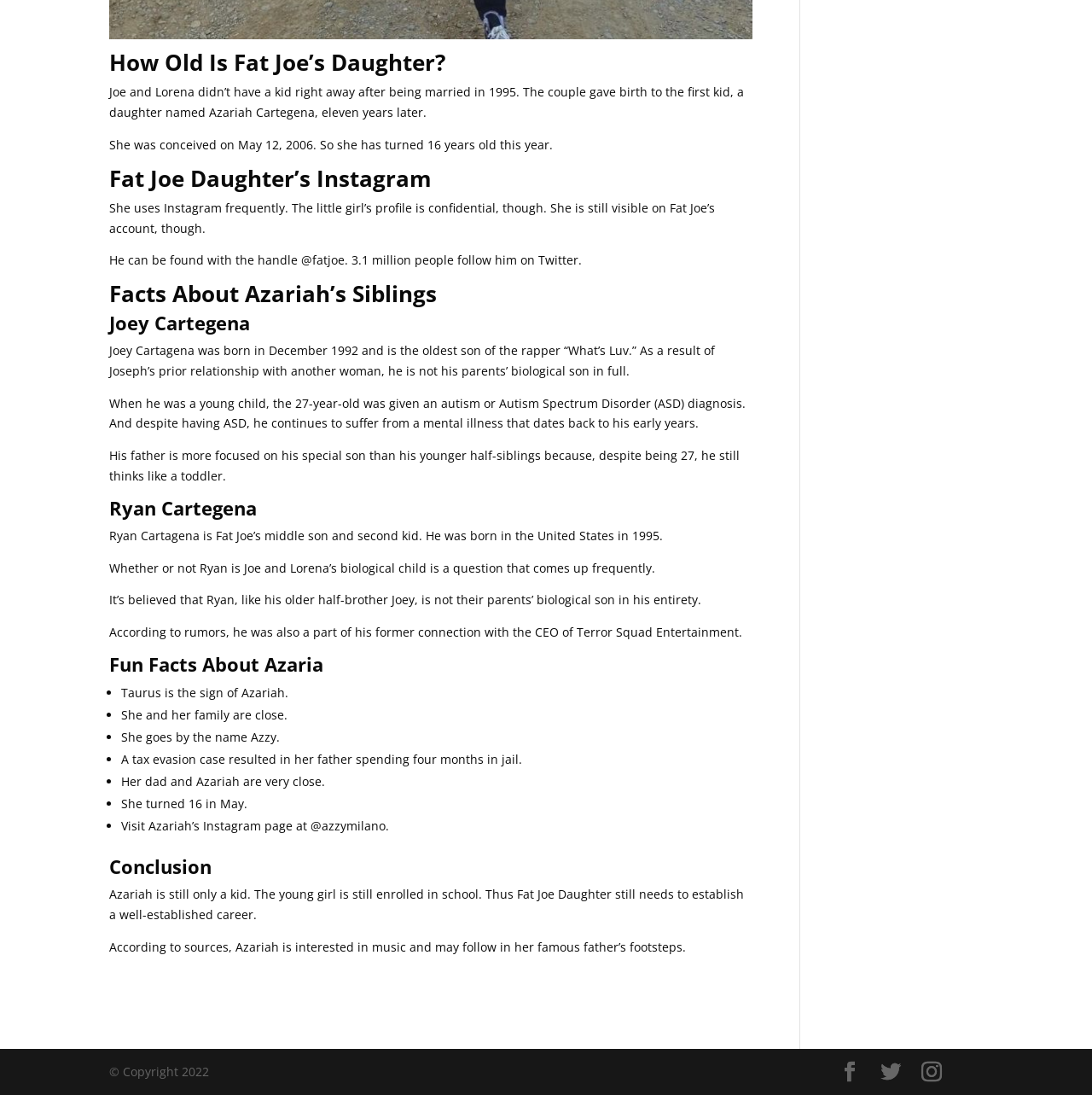How old is Fat Joe's daughter?
Please provide a full and detailed response to the question.

According to the webpage, Fat Joe's daughter Azariah was born on May 12, 2006, and has turned 16 years old this year.